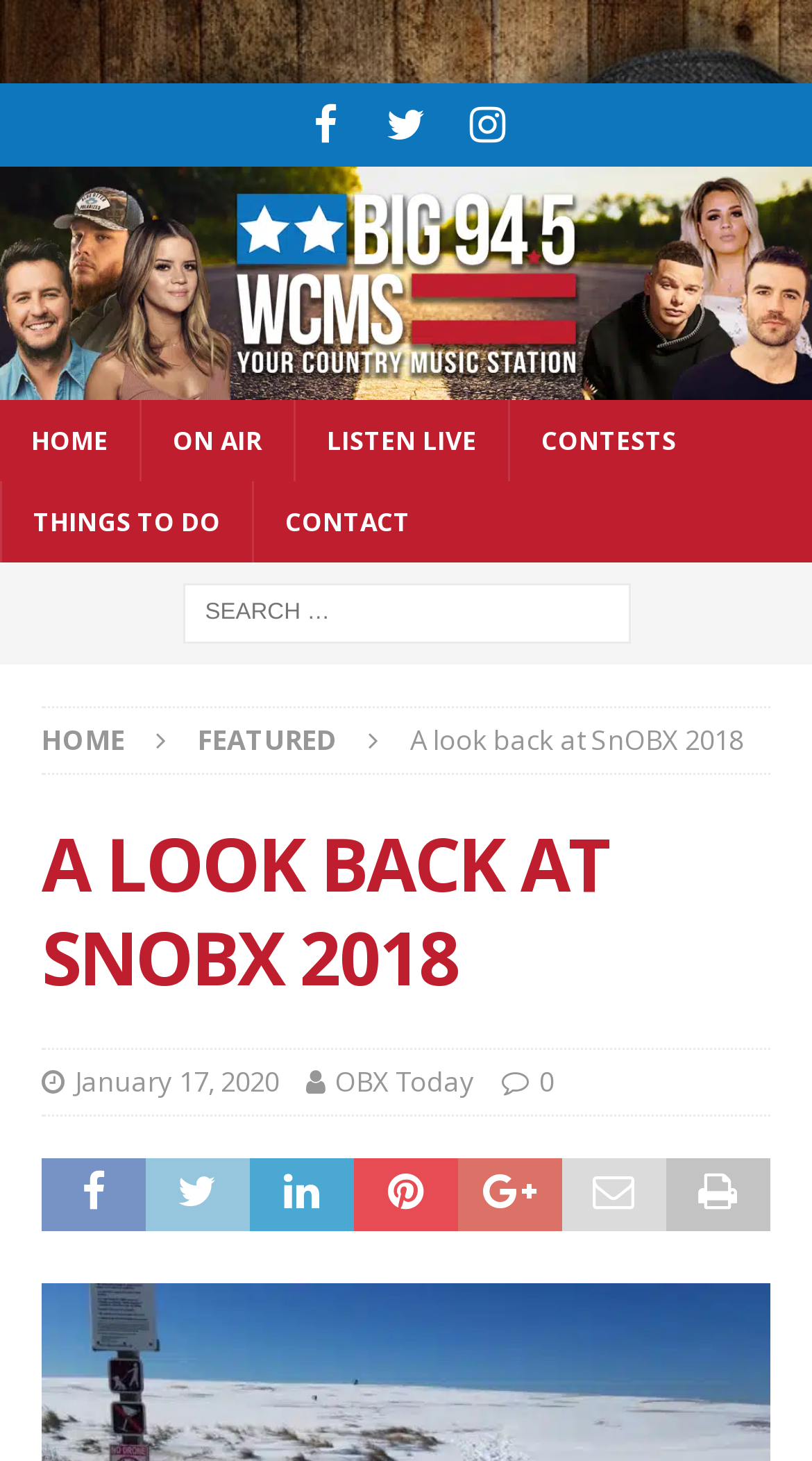Write an elaborate caption that captures the essence of the webpage.

This webpage is about a nostalgic look back at SnOBX 2018. At the top, there are three social media links to Facebook, Twitter, and Instagram, aligned horizontally. Below them, there is a large link to "BIG 94.5 WCMS" with an accompanying image. 

Underneath, there is a navigation menu with five links: "HOME", "ON AIR", "LISTEN LIVE", "CONTESTS", and "THINGS TO DO", which are evenly spaced and take up the full width of the page. 

On the next line, there is another link to "CONTACT" and a complementary section that spans the full width of the page. Within this section, there is a search box with a label "Search for:".

Below the search box, there are three links: "HOME", "FEATURED", and a title "A look back at SnOBX 2018". The title is followed by a header section that takes up most of the page width. 

Inside the header section, there is a large heading "A LOOK BACK AT SNOBX 2018" and three links: "January 17, 2020", "OBX Today", and "0". These links are aligned horizontally and are positioned below the heading.